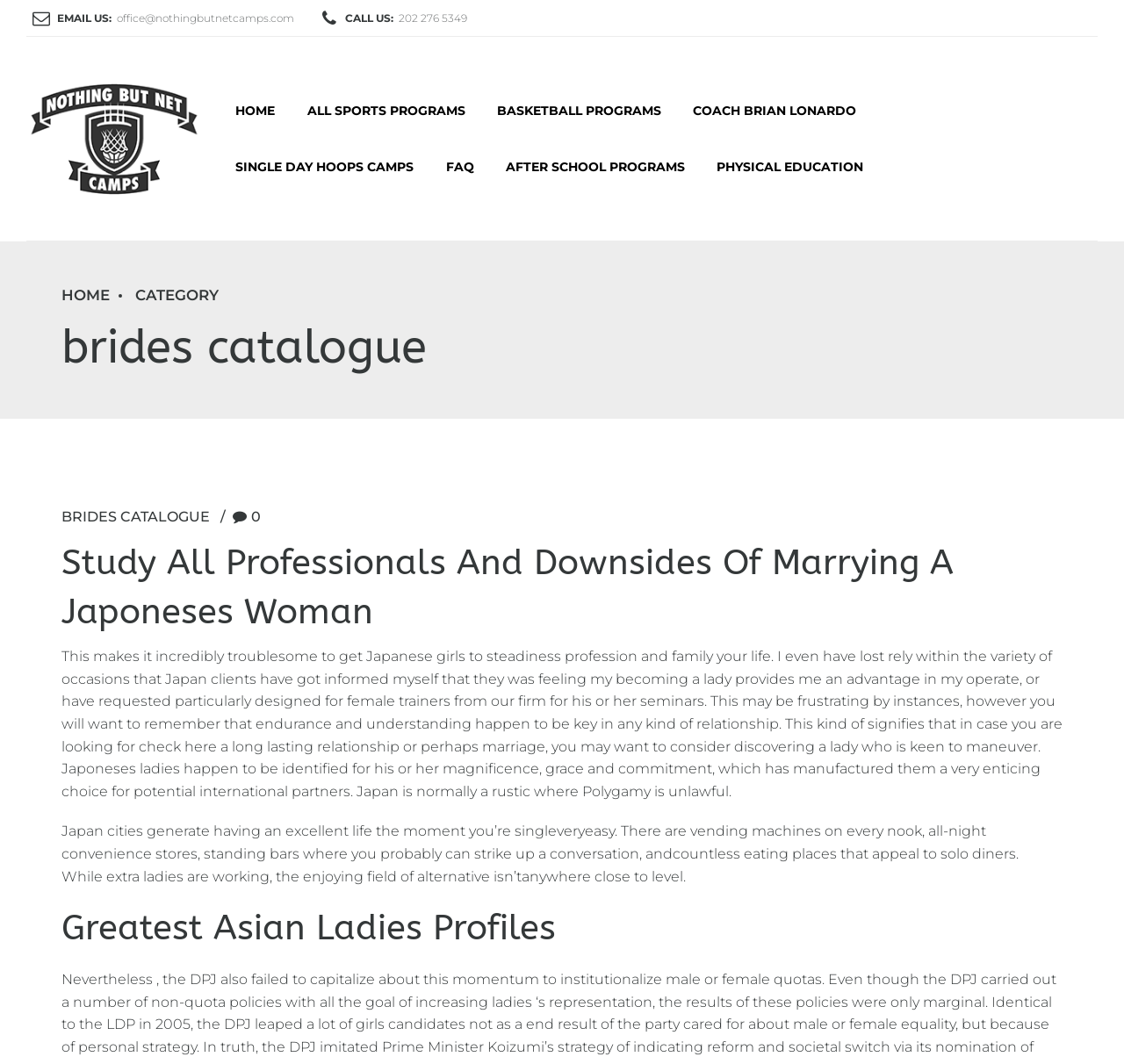Please provide a detailed answer to the question below by examining the image:
What is the topic of the article?

I determined the topic of the article by reading the heading 'Study All Professionals And Downsides Of Marrying A Japoneses Woman' and the text that follows, which discusses the pros and cons of marrying a Japanese woman.